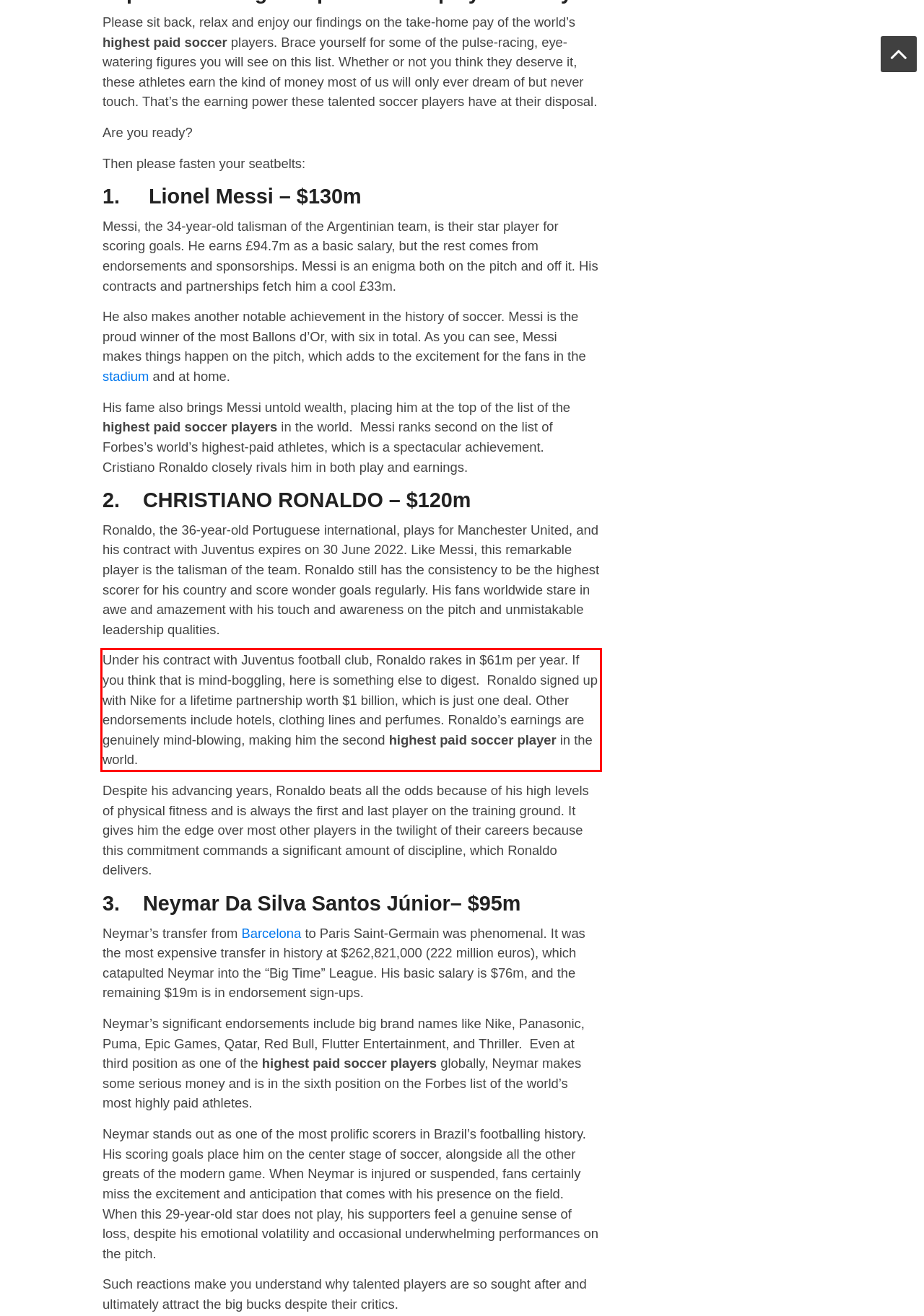Please examine the webpage screenshot containing a red bounding box and use OCR to recognize and output the text inside the red bounding box.

Under his contract with Juventus football club, Ronaldo rakes in $61m per year. If you think that is mind-boggling, here is something else to digest. Ronaldo signed up with Nike for a lifetime partnership worth $1 billion, which is just one deal. Other endorsements include hotels, clothing lines and perfumes. Ronaldo’s earnings are genuinely mind-blowing, making him the second highest paid soccer player in the world.